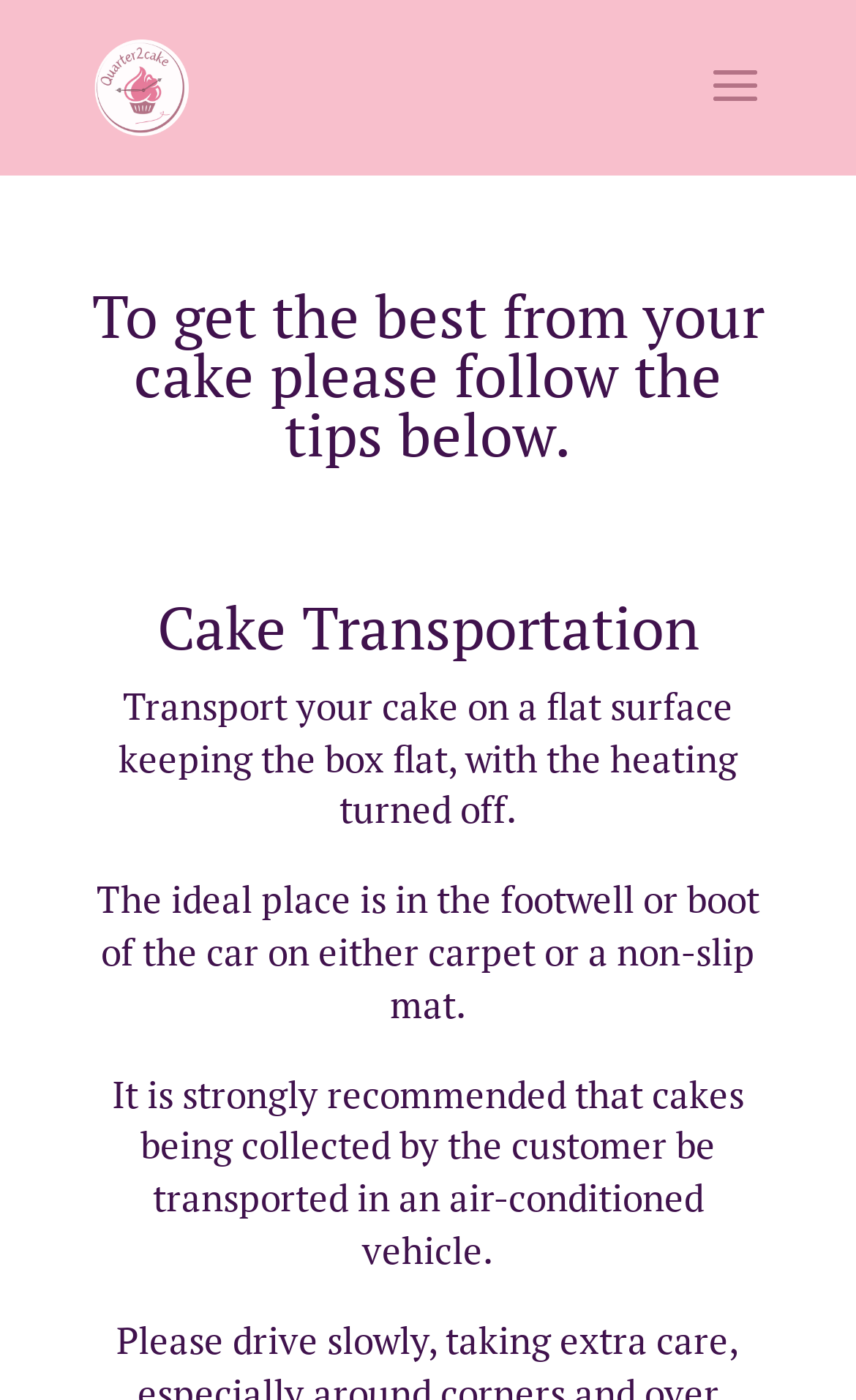What is the purpose of the provided tips?
Look at the image and provide a short answer using one word or a phrase.

To get the best from your cake